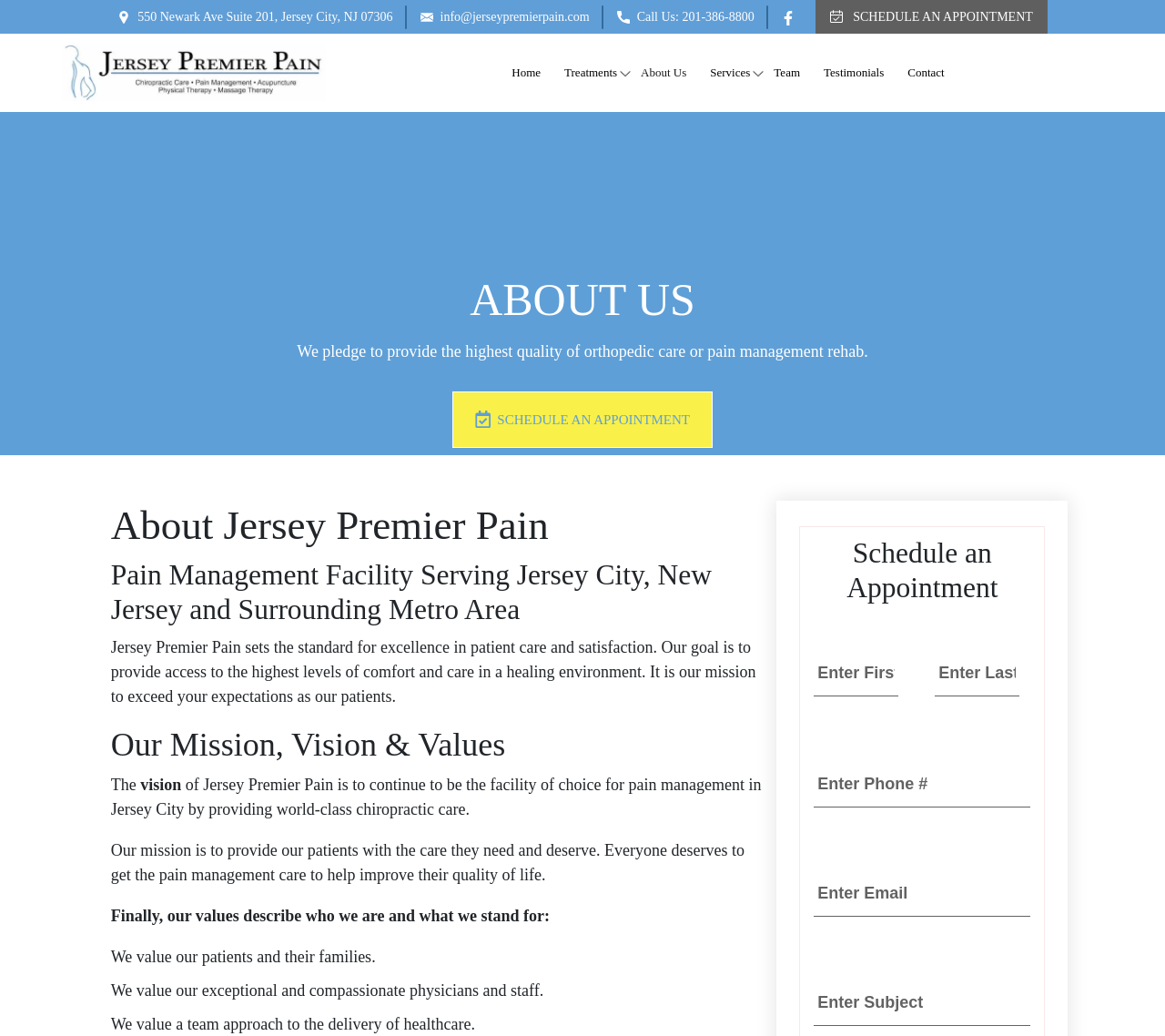Identify the coordinates of the bounding box for the element that must be clicked to accomplish the instruction: "Read the 'Substitute/new HR contact person' news".

None